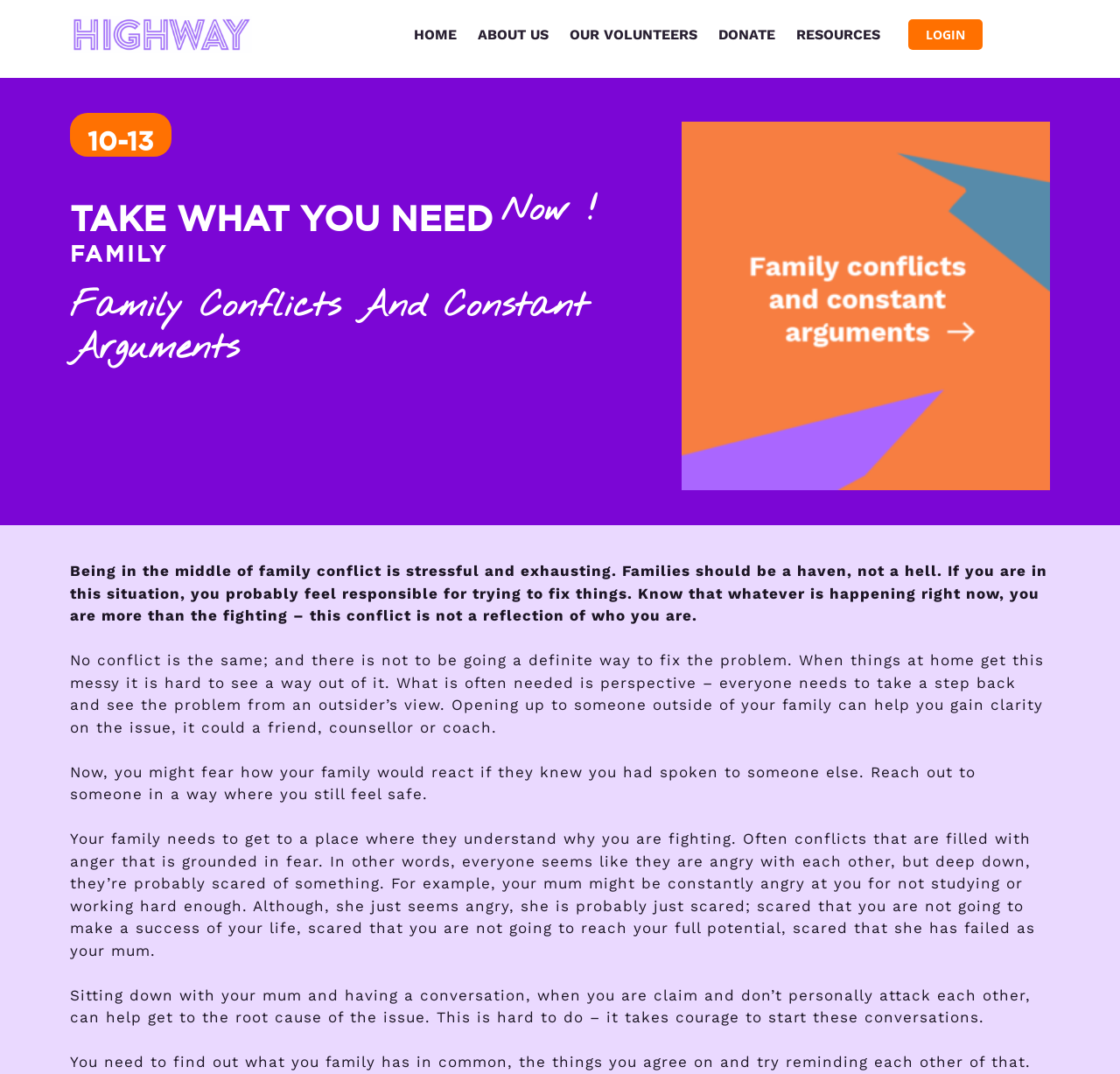Offer a meticulous caption that includes all visible features of the webpage.

The webpage appears to be a resource page focused on family conflicts and constant arguments, specifically targeting children aged 10-13. At the top left of the page, there is a link to the website's homepage, followed by links to "ABOUT US", "OUR VOLUNTEERS", "DONATE", "RESOURCES", and "LOGIN" in a horizontal navigation bar. 

Below the navigation bar, there is a prominent heading "TAKE WHAT YOU NEED" followed by "Now!" and "FAMILY" in a larger font size. The main content of the page is divided into three sections. The first section has a heading "Family Conflicts And Constant Arguments" and discusses the fear of speaking to someone about family conflicts. 

The second section explains that family conflicts are often rooted in fear, using the example of a mother's anger towards her child's lack of effort in studying or working. This section is positioned below the first section. 

The third section, located at the bottom of the page, advises having calm and respectful conversations with family members to resolve conflicts. There are a total of 7 links at the top of the page, and 5 headings and paragraphs of text in the main content area.